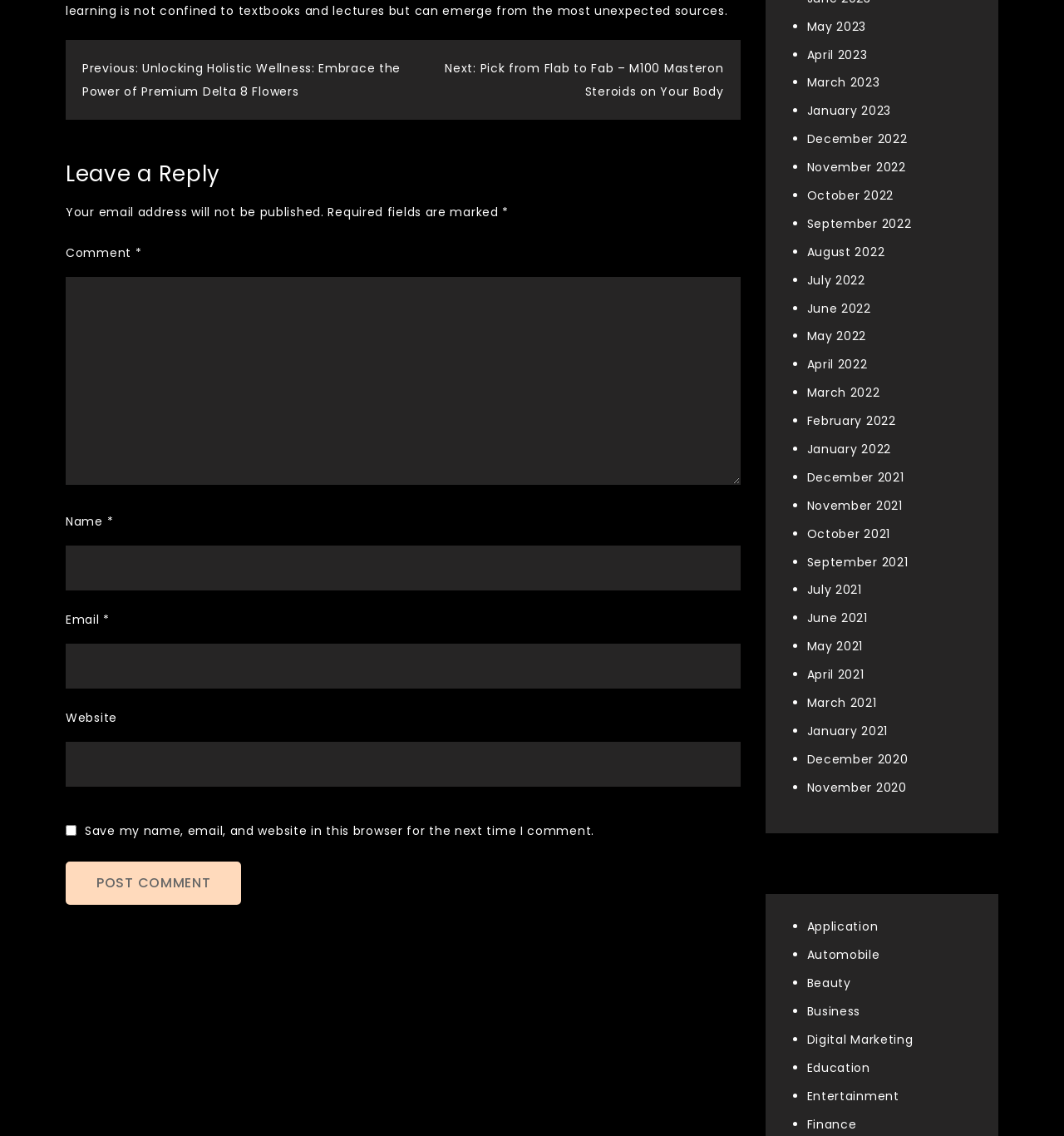Determine the coordinates of the bounding box that should be clicked to complete the instruction: "Post a comment". The coordinates should be represented by four float numbers between 0 and 1: [left, top, right, bottom].

[0.062, 0.759, 0.227, 0.797]